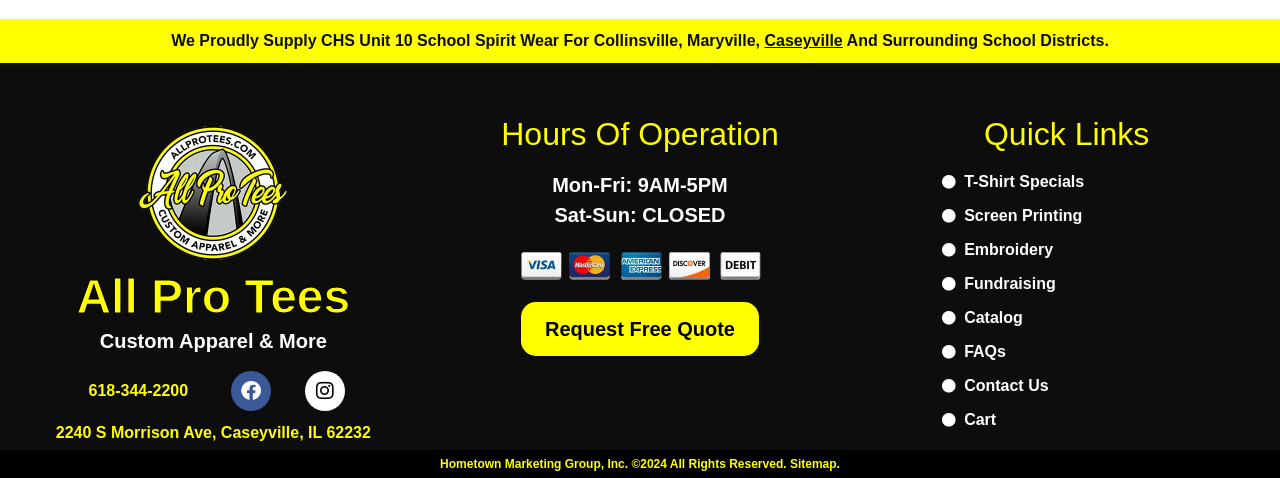Can you pinpoint the bounding box coordinates for the clickable element required for this instruction: "Call 618-344-2200"? The coordinates should be four float numbers between 0 and 1, i.e., [left, top, right, bottom].

[0.069, 0.799, 0.147, 0.835]